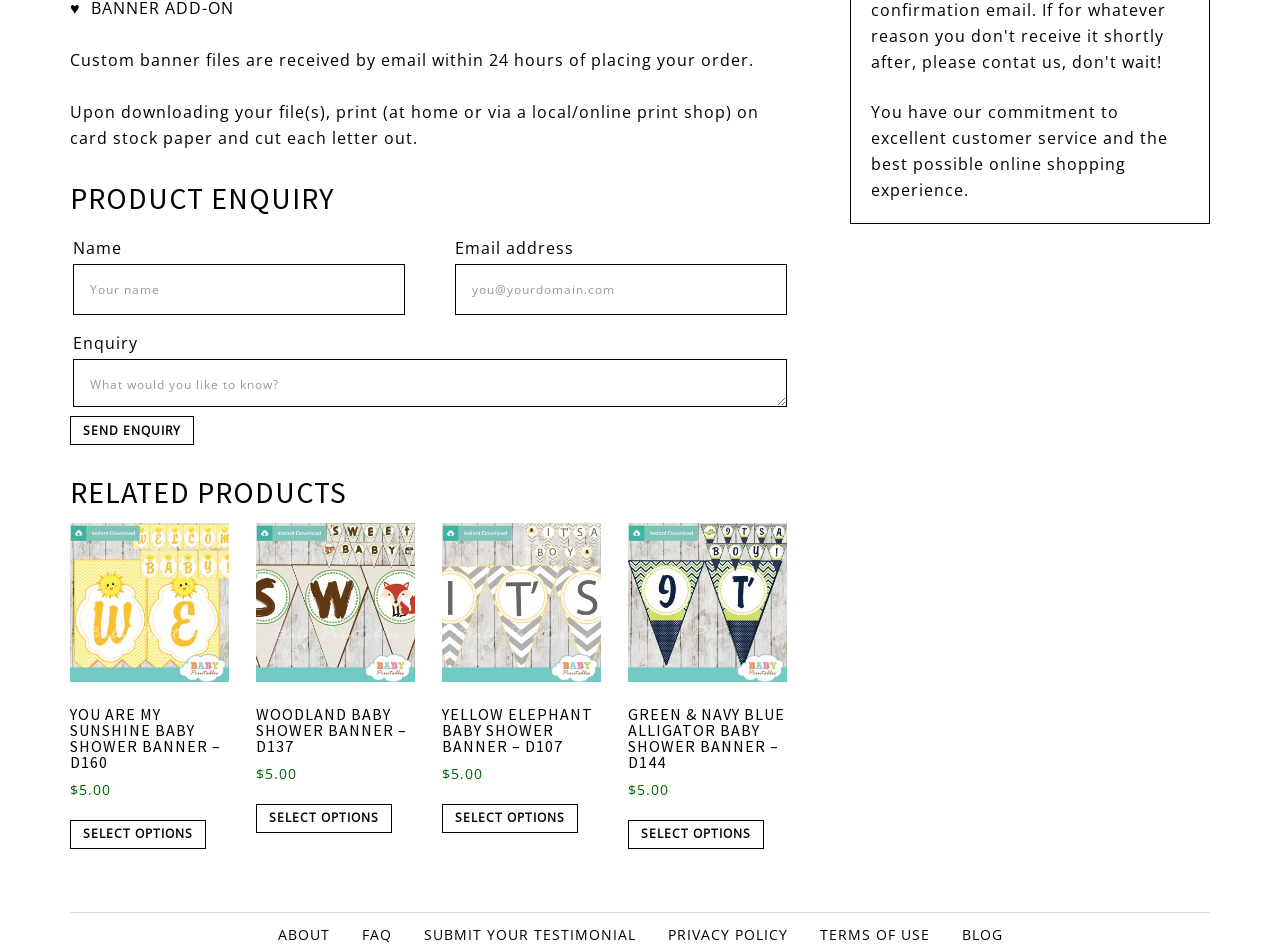Determine the bounding box coordinates of the area to click in order to meet this instruction: "View 'YELLOW ELEPHANT BABY SHOWER BANNER – D107' product".

[0.345, 0.55, 0.47, 0.825]